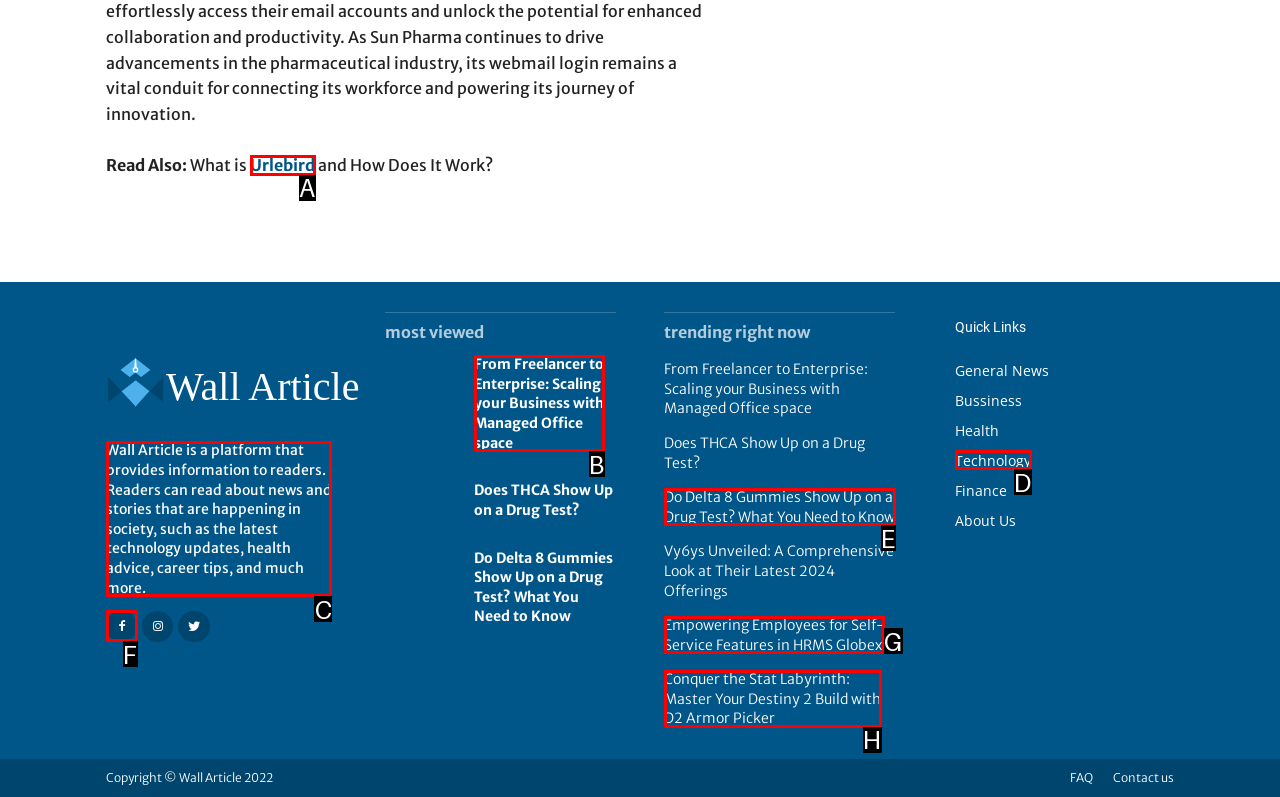Tell me which UI element to click to fulfill the given task: Read about news and stories. Respond with the letter of the correct option directly.

C